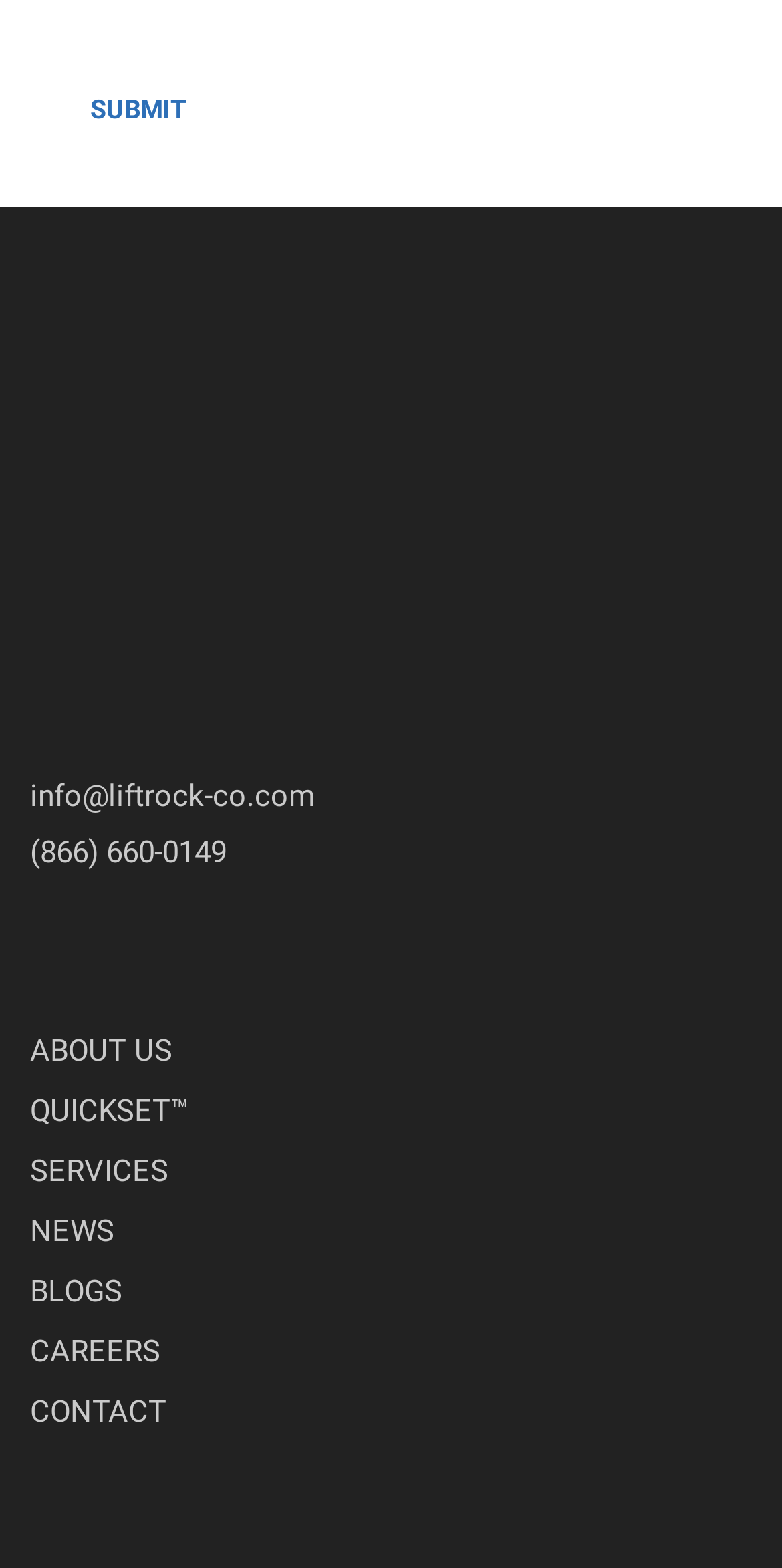Please find the bounding box coordinates of the section that needs to be clicked to achieve this instruction: "learn about the company".

[0.038, 0.658, 0.221, 0.681]